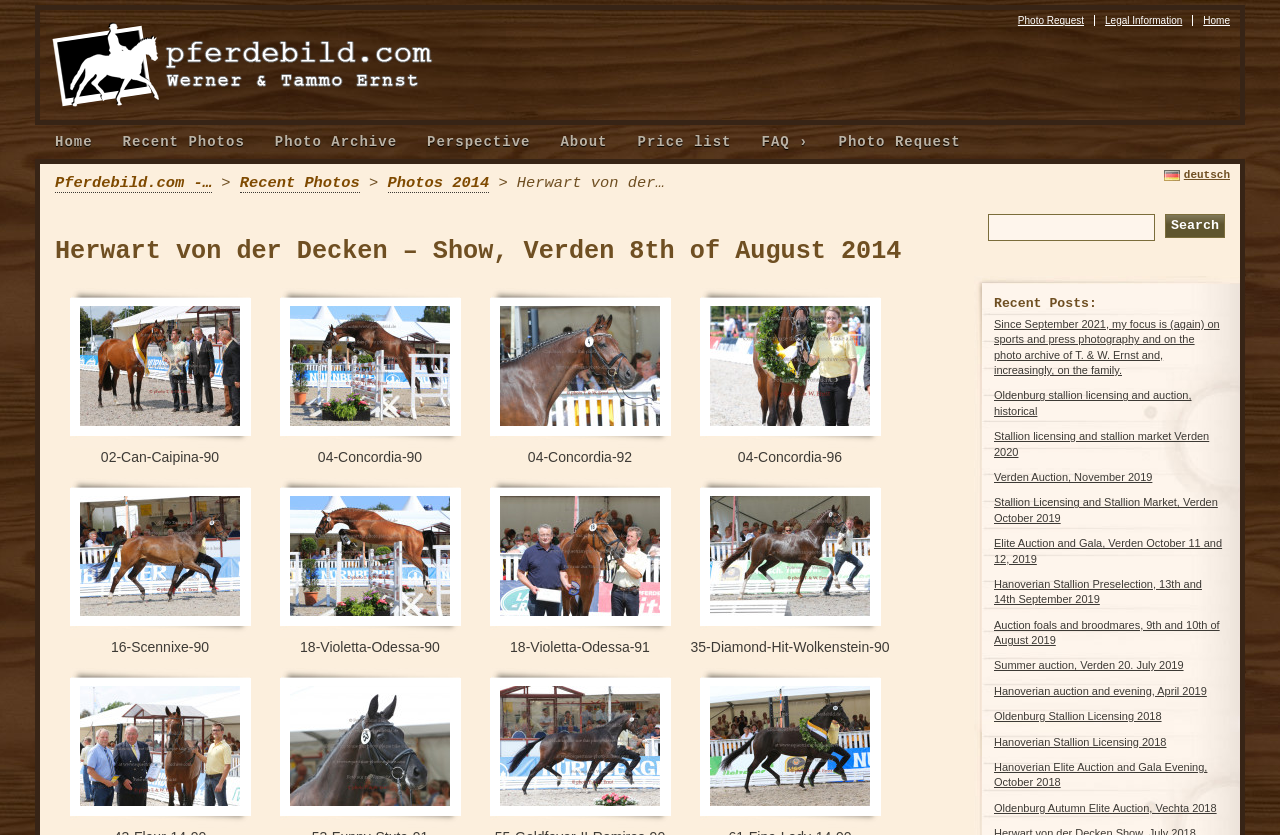What is the purpose of the textbox?
Give a thorough and detailed response to the question.

I found the answer by looking at the textbox element and its adjacent button element with the text 'Search', which suggests that the textbox is for searching purposes.